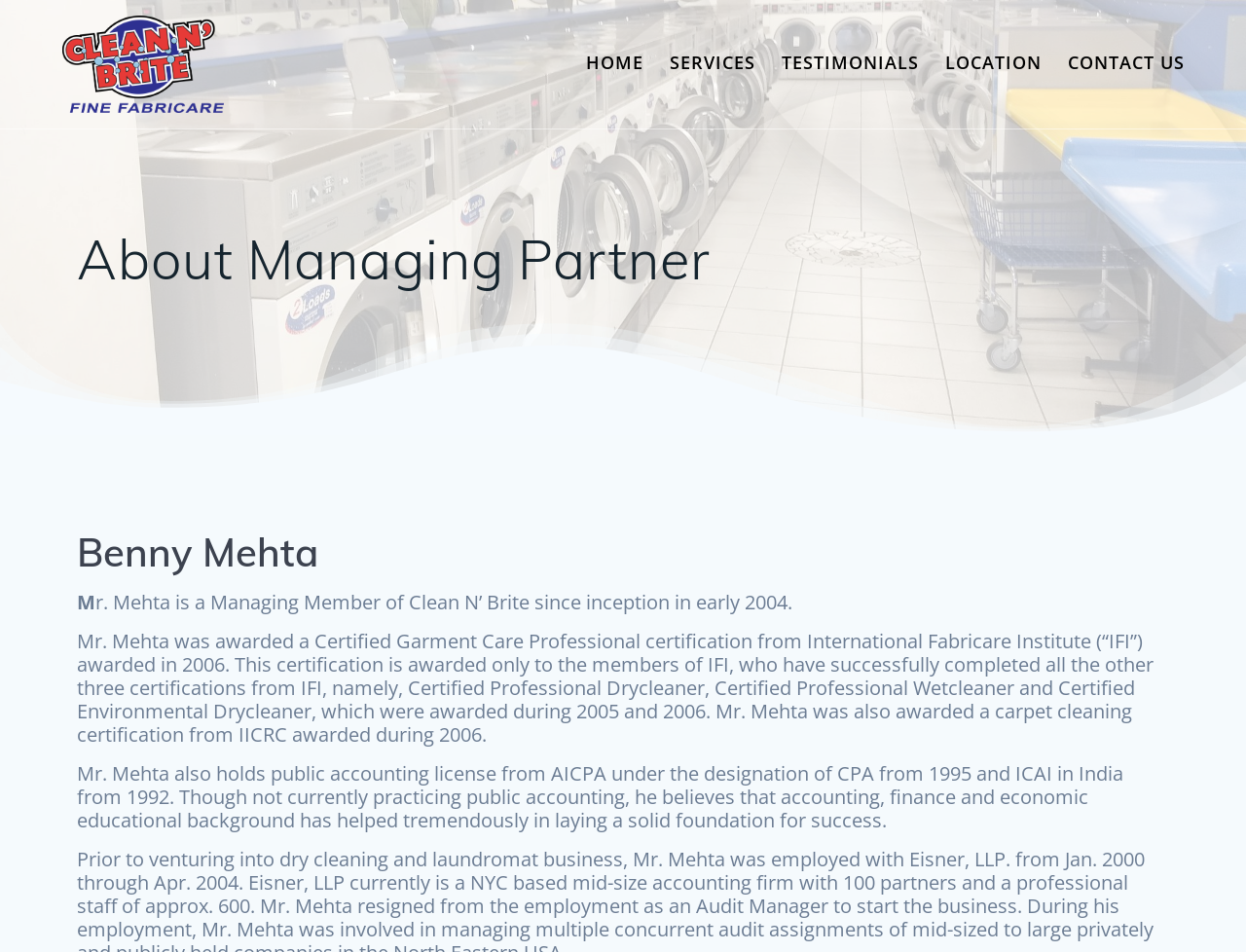Identify and extract the main heading of the webpage.

About Managing Partner